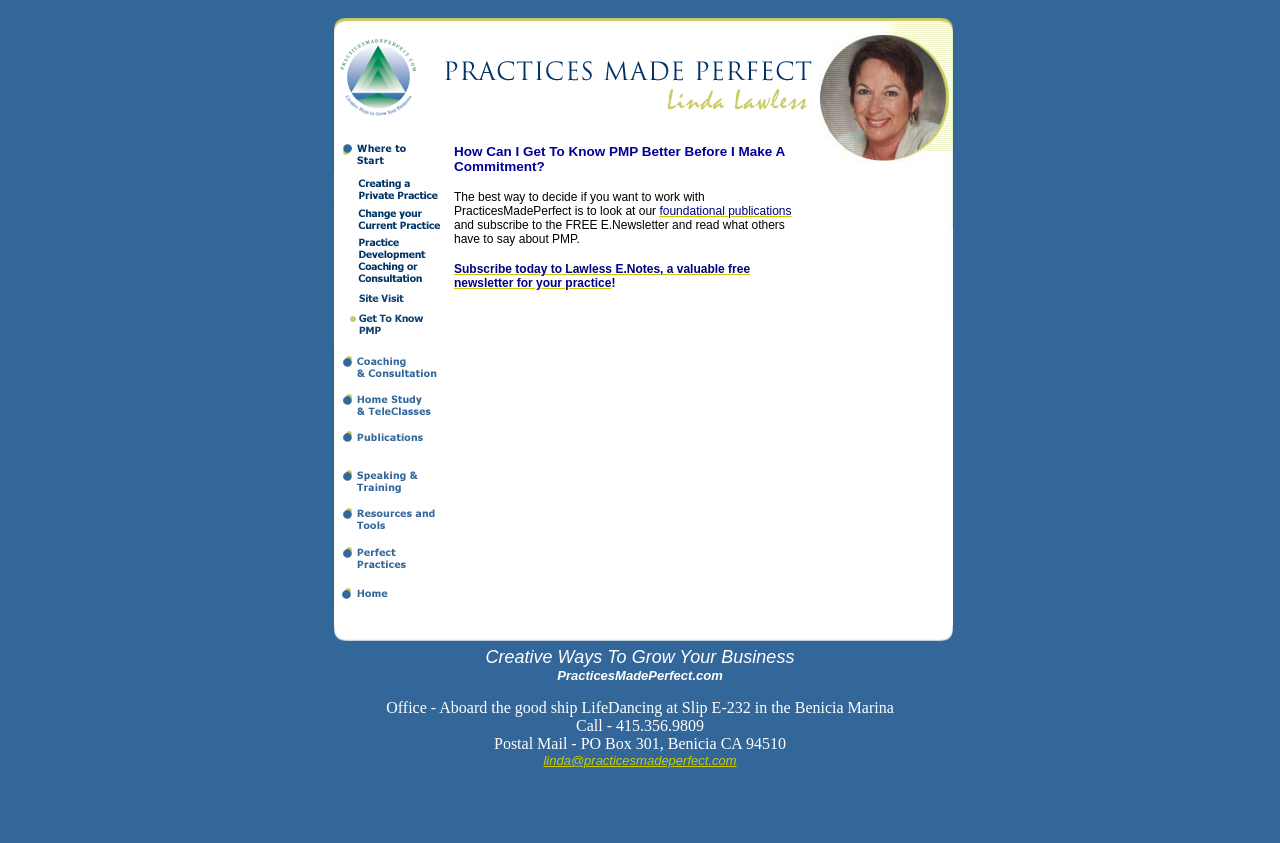What is the relationship between PracticesMadePerfect and Linda Lawless?
Respond to the question with a single word or phrase according to the image.

Linda Lawless is related to PMP